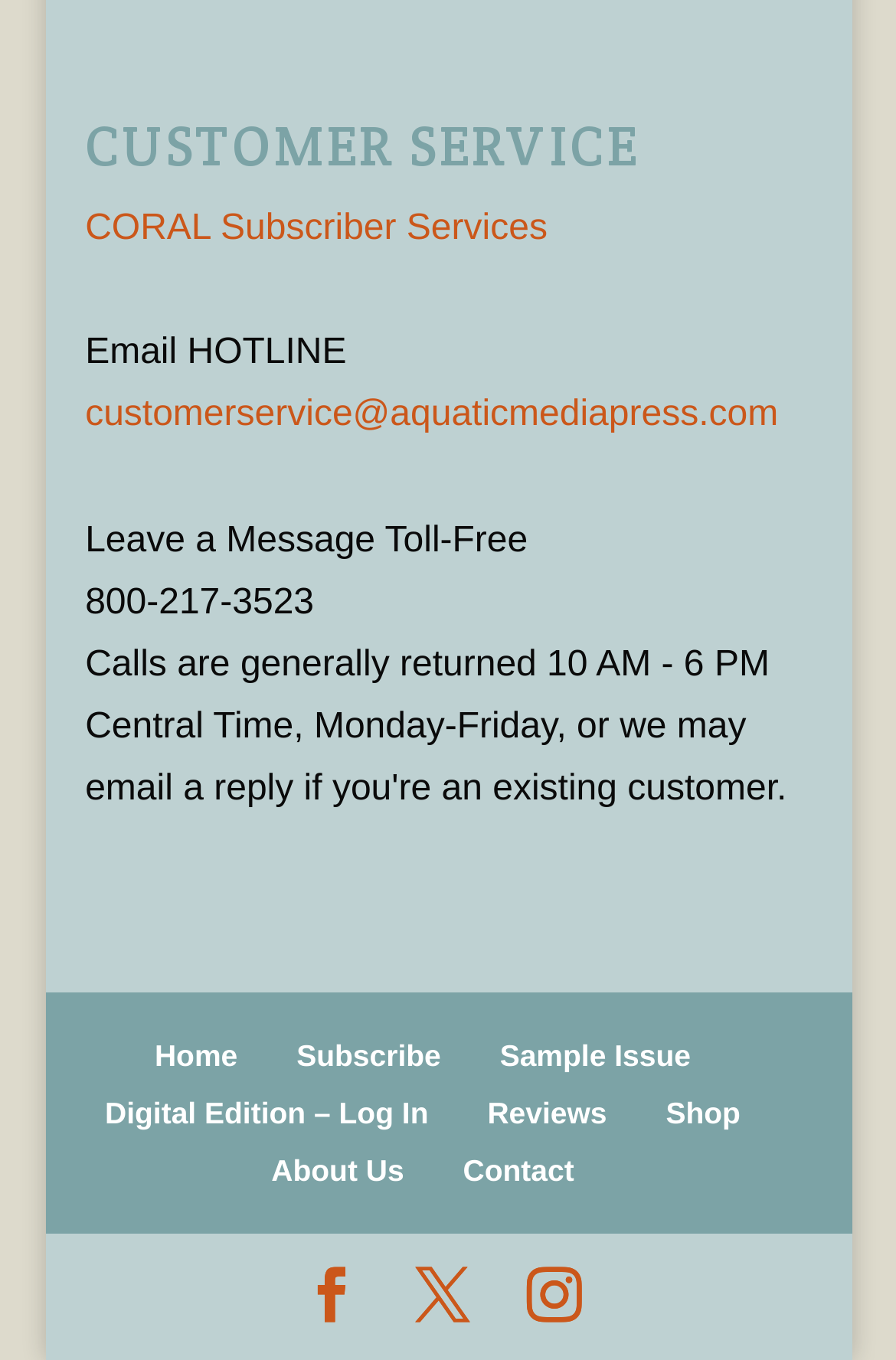Extract the bounding box coordinates of the UI element described by: "Sample Issue". The coordinates should include four float numbers ranging from 0 to 1, e.g., [left, top, right, bottom].

[0.558, 0.763, 0.771, 0.789]